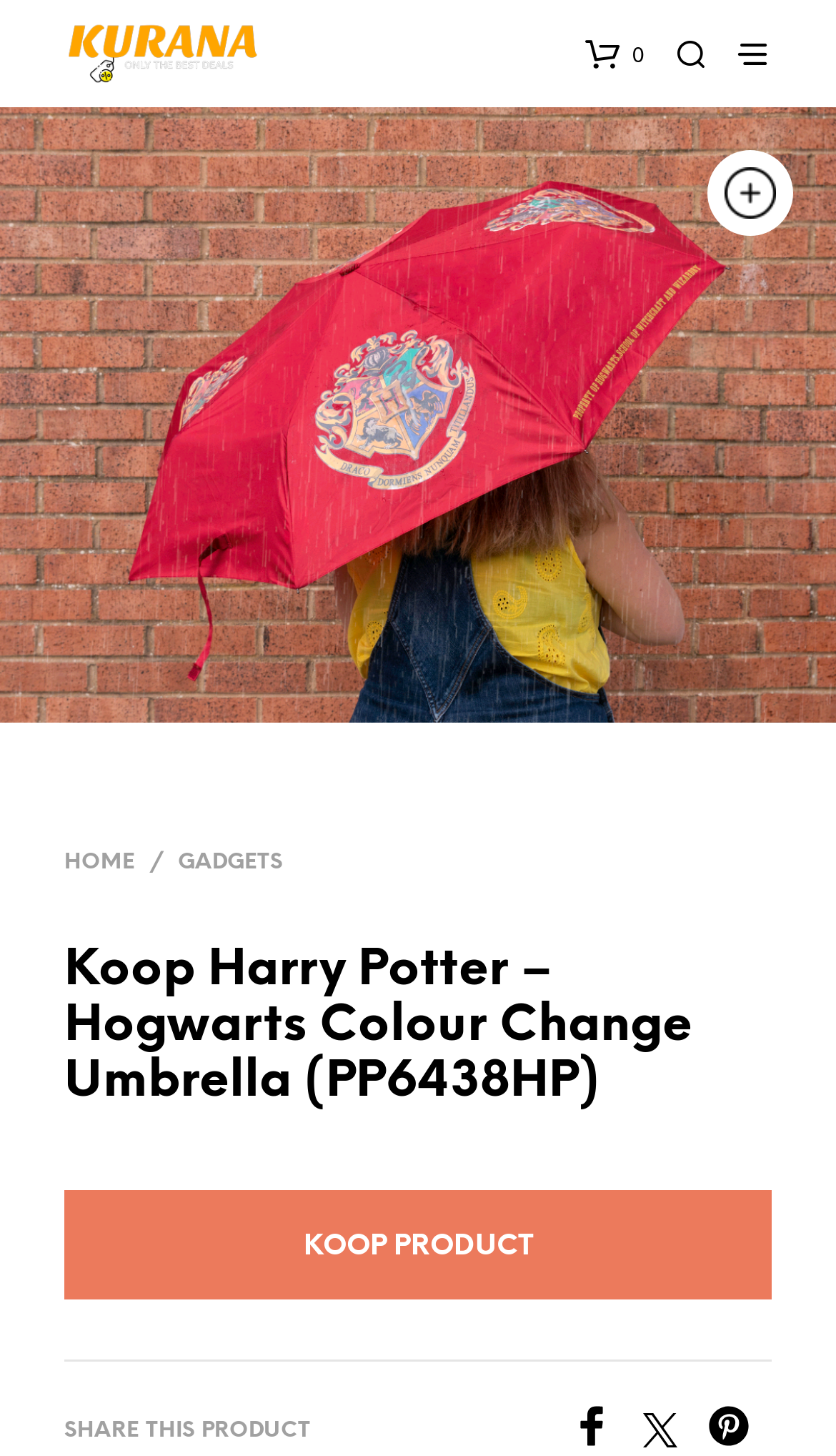Please specify the bounding box coordinates of the clickable section necessary to execute the following command: "Go to HOME page".

[0.077, 0.585, 0.162, 0.601]